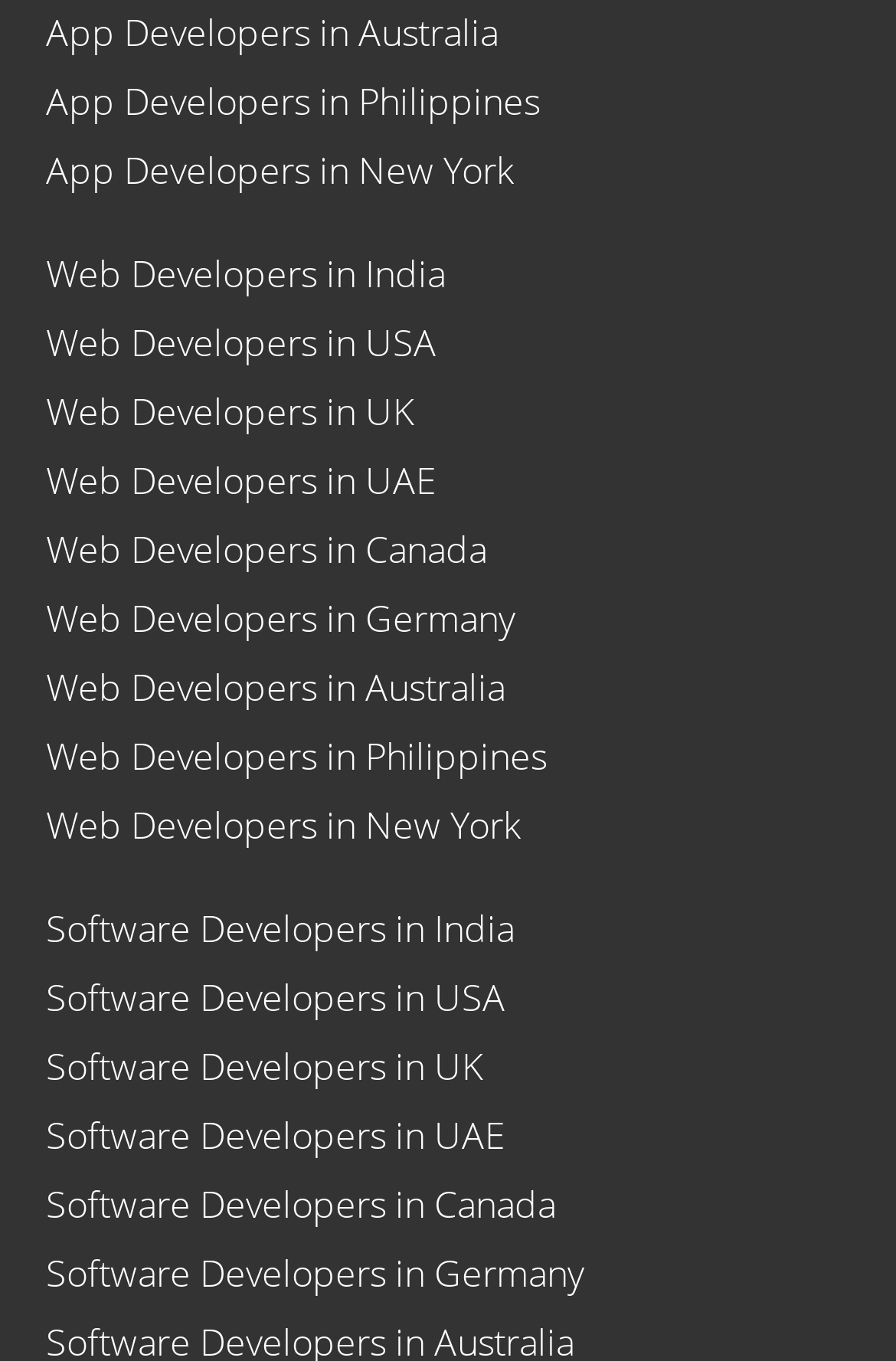Pinpoint the bounding box coordinates for the area that should be clicked to perform the following instruction: "Open the webchat".

None